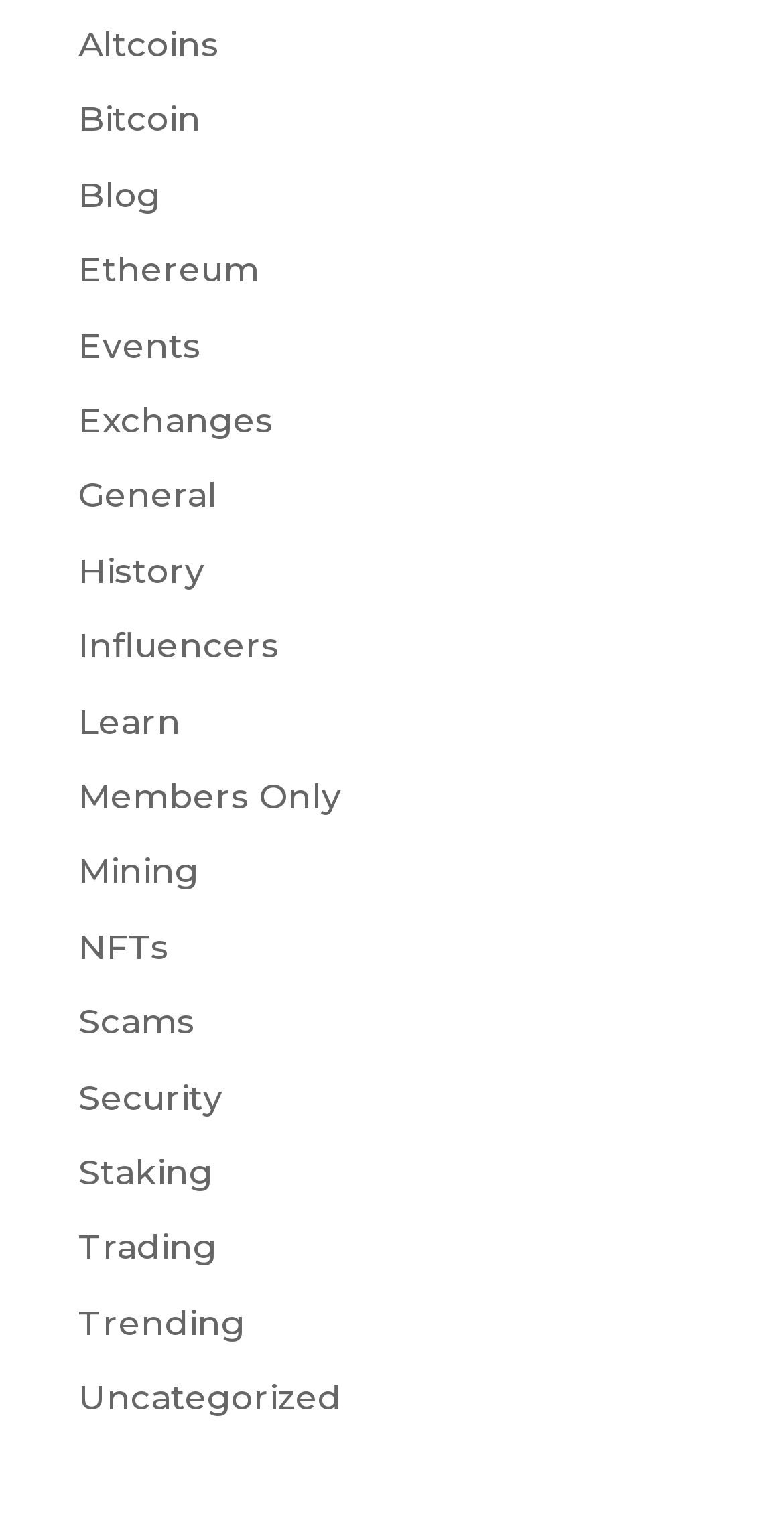Please locate the bounding box coordinates of the element that should be clicked to achieve the given instruction: "Learn about Ethereum".

[0.1, 0.165, 0.331, 0.191]